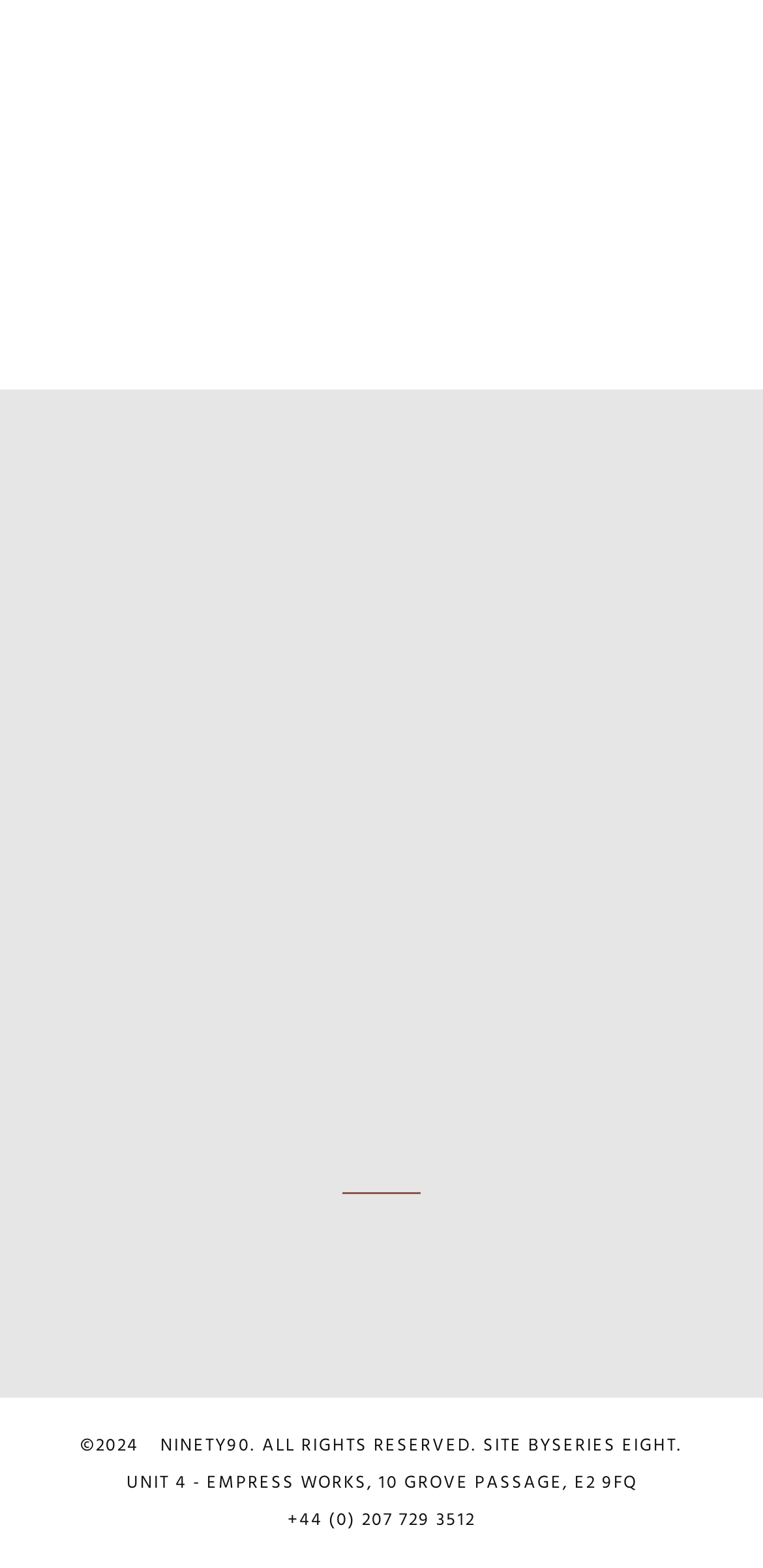From the webpage screenshot, identify the region described by Series Eight.. Provide the bounding box coordinates as (top-left x, top-left y, bottom-right x, bottom-right y), with each value being a floating point number between 0 and 1.

[0.723, 0.917, 0.895, 0.928]